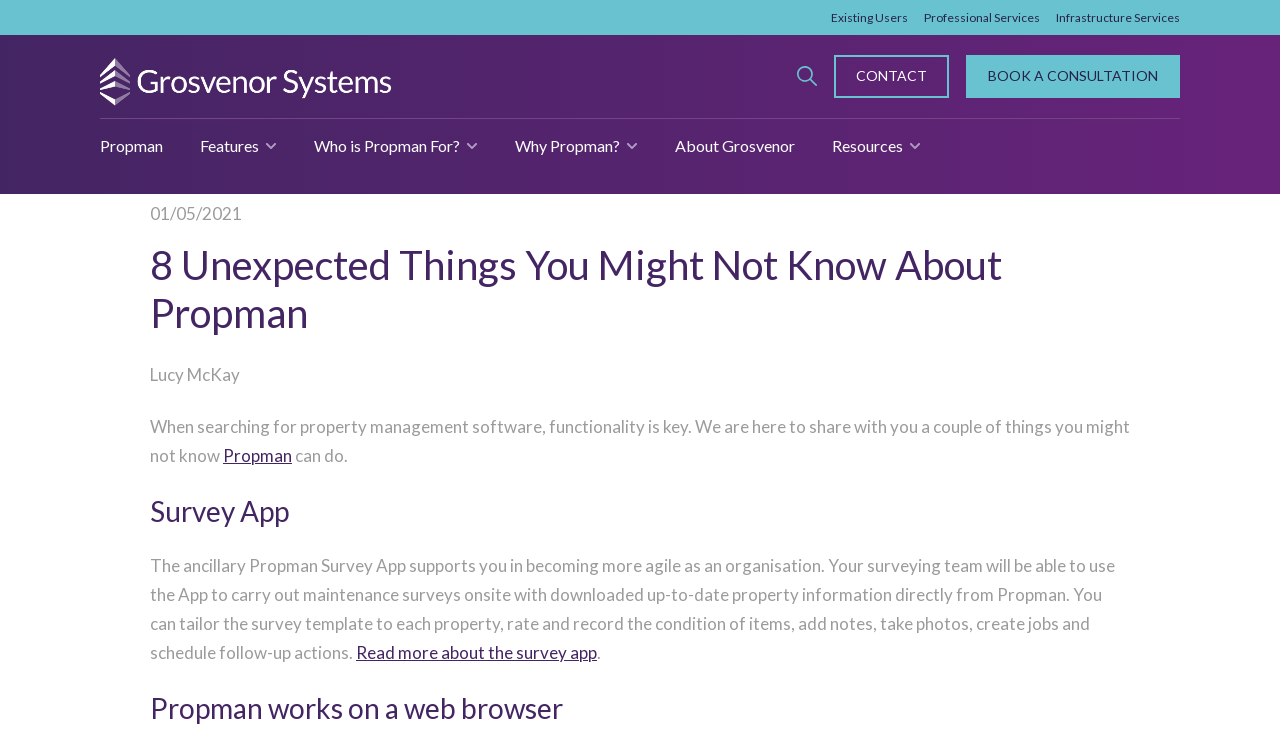Answer the question below in one word or phrase:
What is the name of the property management software?

Propman